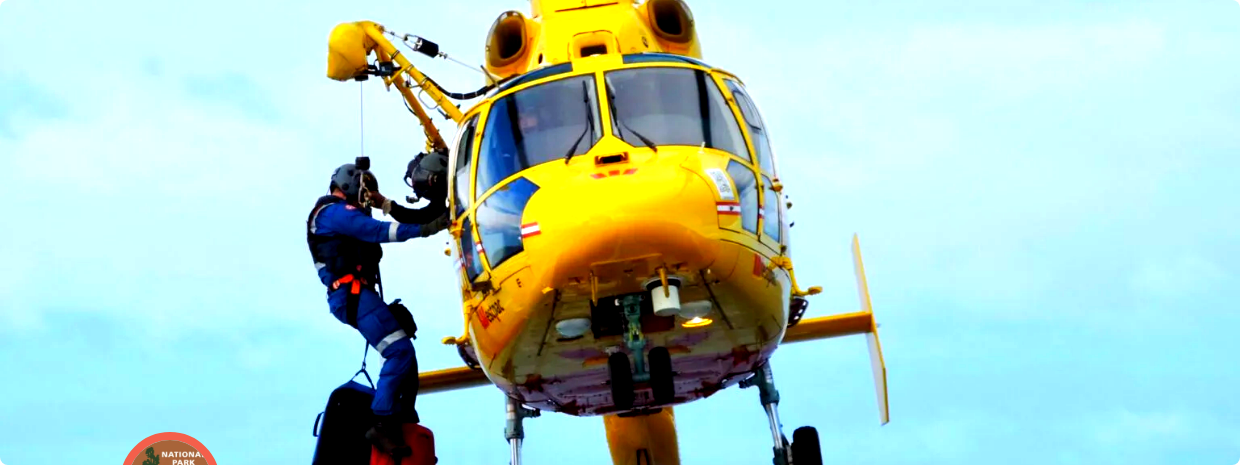What is the person in the safety harness doing?
Based on the visual details in the image, please answer the question thoroughly.

The caption explicitly states that the person in the safety harness is engaged in a rescue operation, which is a critical aspect of the image.